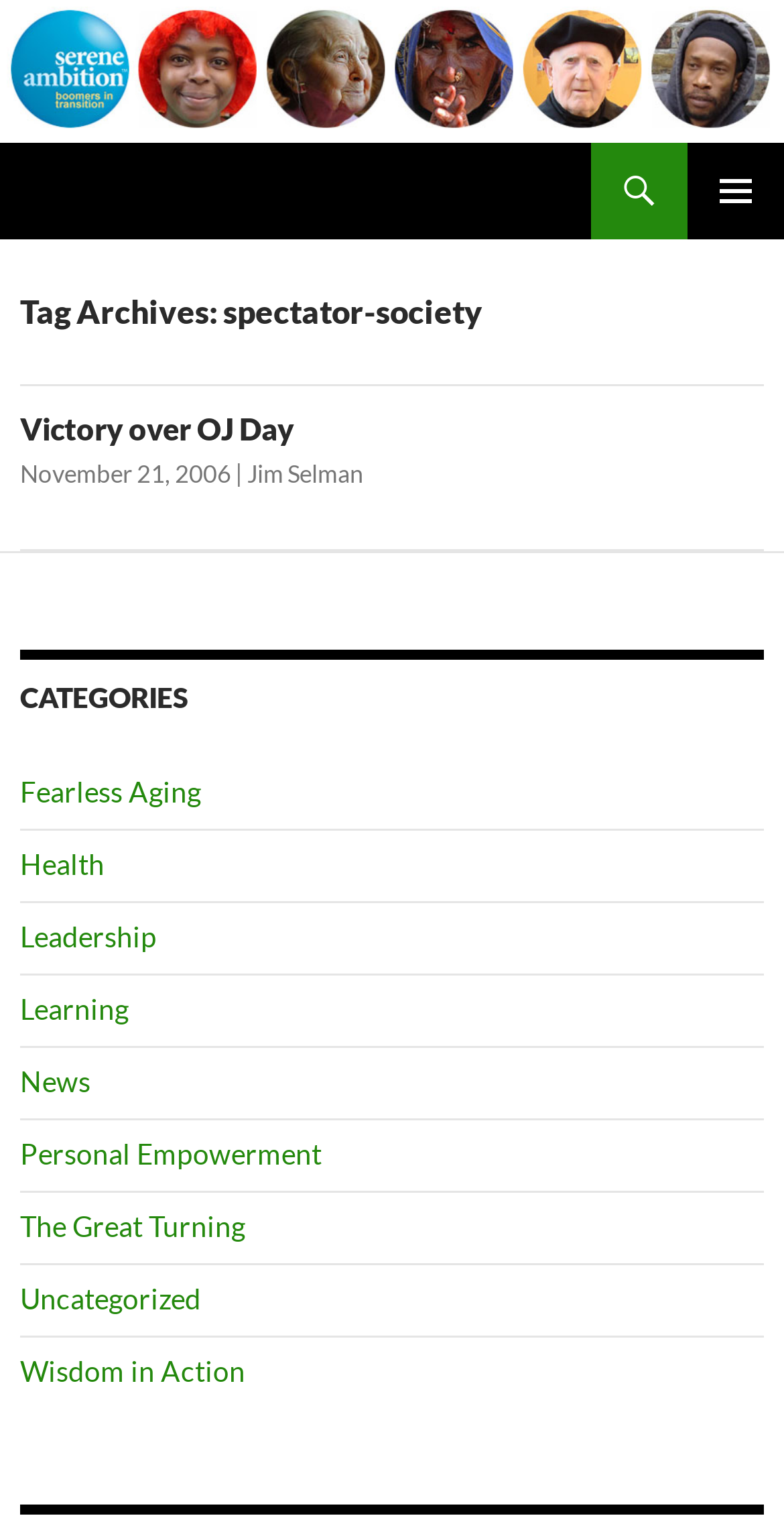What is the title of the first article?
Please ensure your answer to the question is detailed and covers all necessary aspects.

I looked at the article section of the webpage and found the first article with a heading element containing the text 'Victory over OJ Day'.